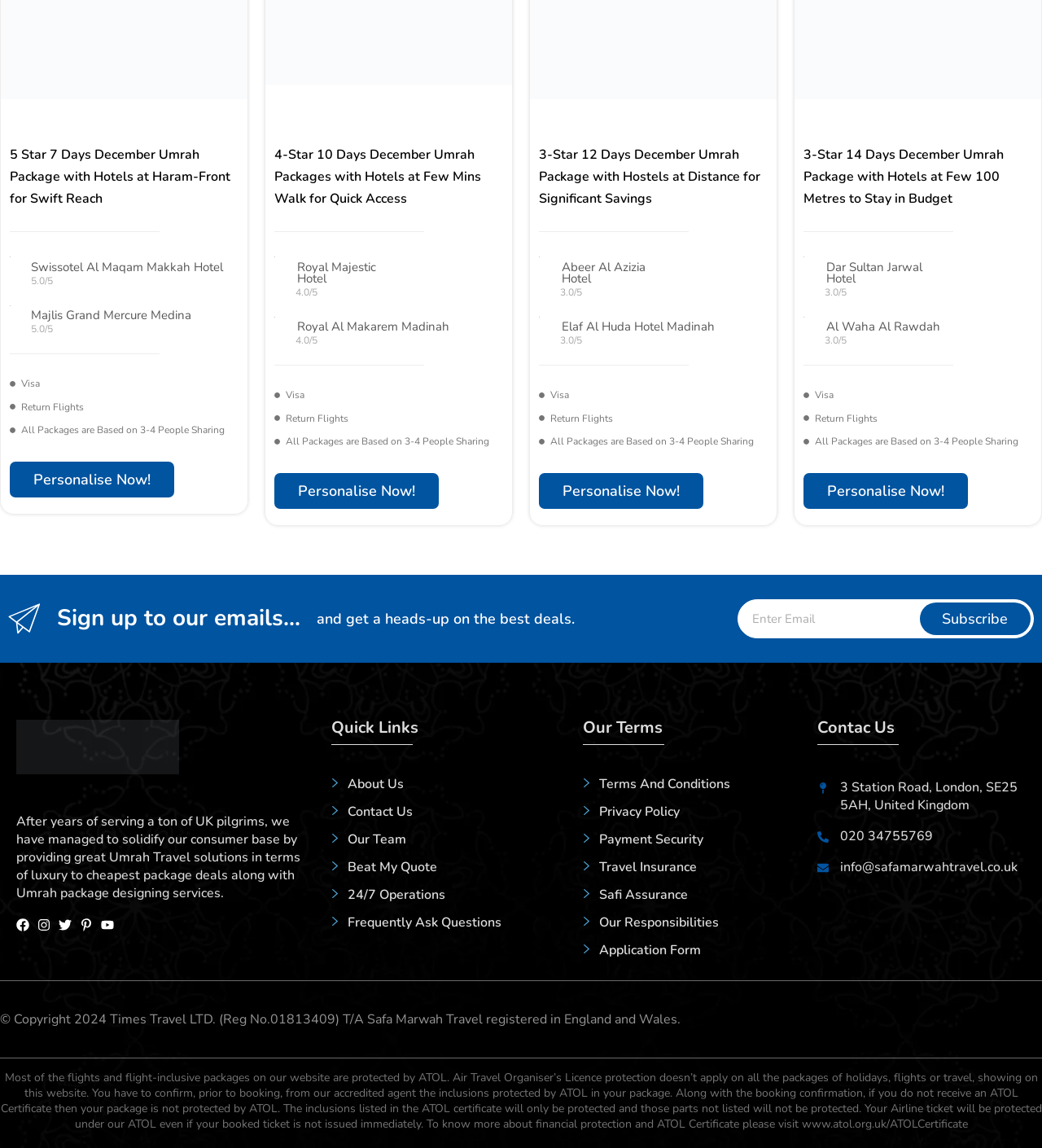Using the details in the image, give a detailed response to the question below:
What is the rating of the Royal Majestic Hotel?

I found the rating of the Royal Majestic Hotel by looking at the StaticText element that contains the rating, which is '4.0/5'.